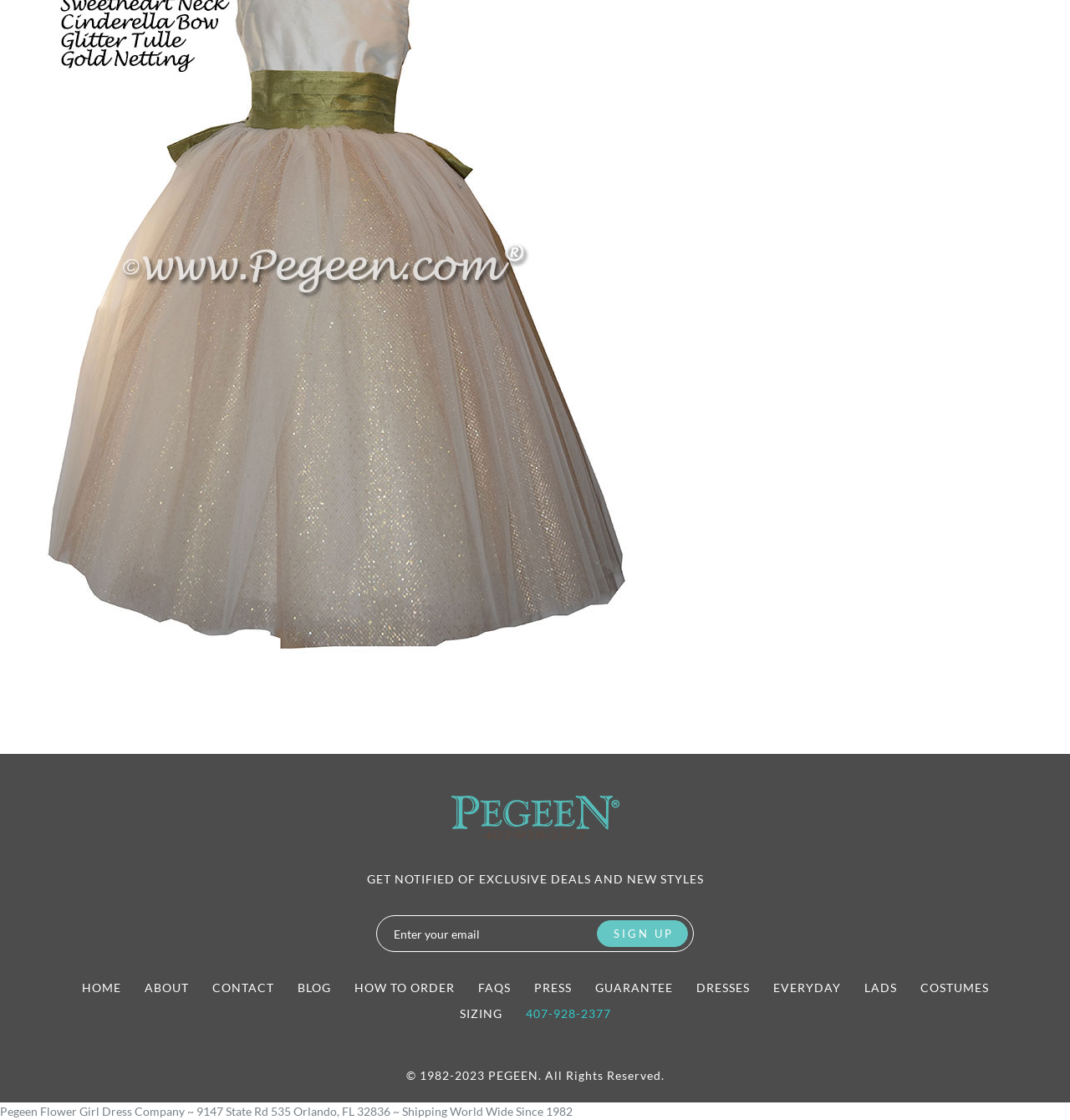Identify the bounding box coordinates for the region to click in order to carry out this instruction: "Enter email address". Provide the coordinates using four float numbers between 0 and 1, formatted as [left, top, right, bottom].

[0.352, 0.818, 0.562, 0.851]